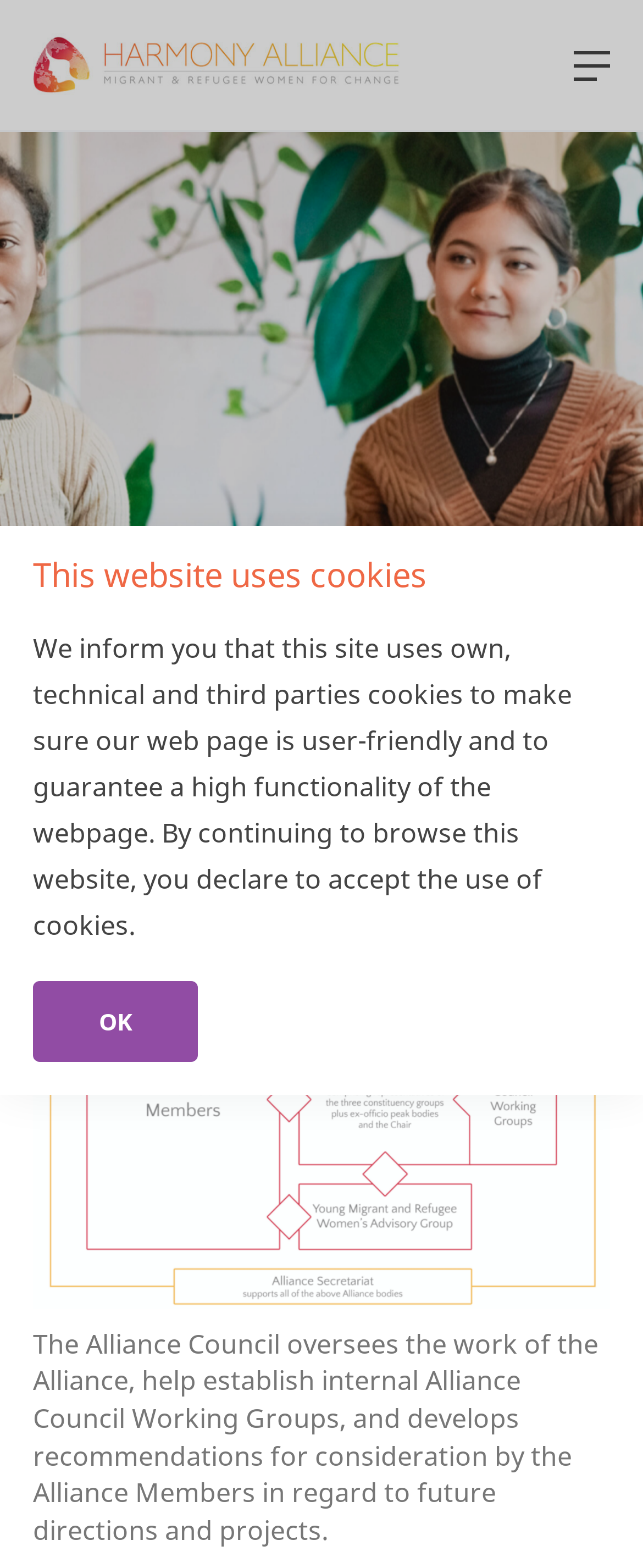What is the function of the button at the top right corner?
Based on the visual information, provide a detailed and comprehensive answer.

The function of the button at the top right corner can be determined by its description as 'Toggle Menu' and its location, which suggests that it is used to expand or collapse the navigation menu.